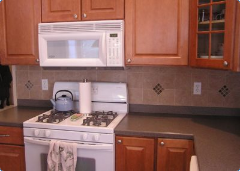How many burners does the stove have?
Examine the screenshot and reply with a single word or phrase.

Four